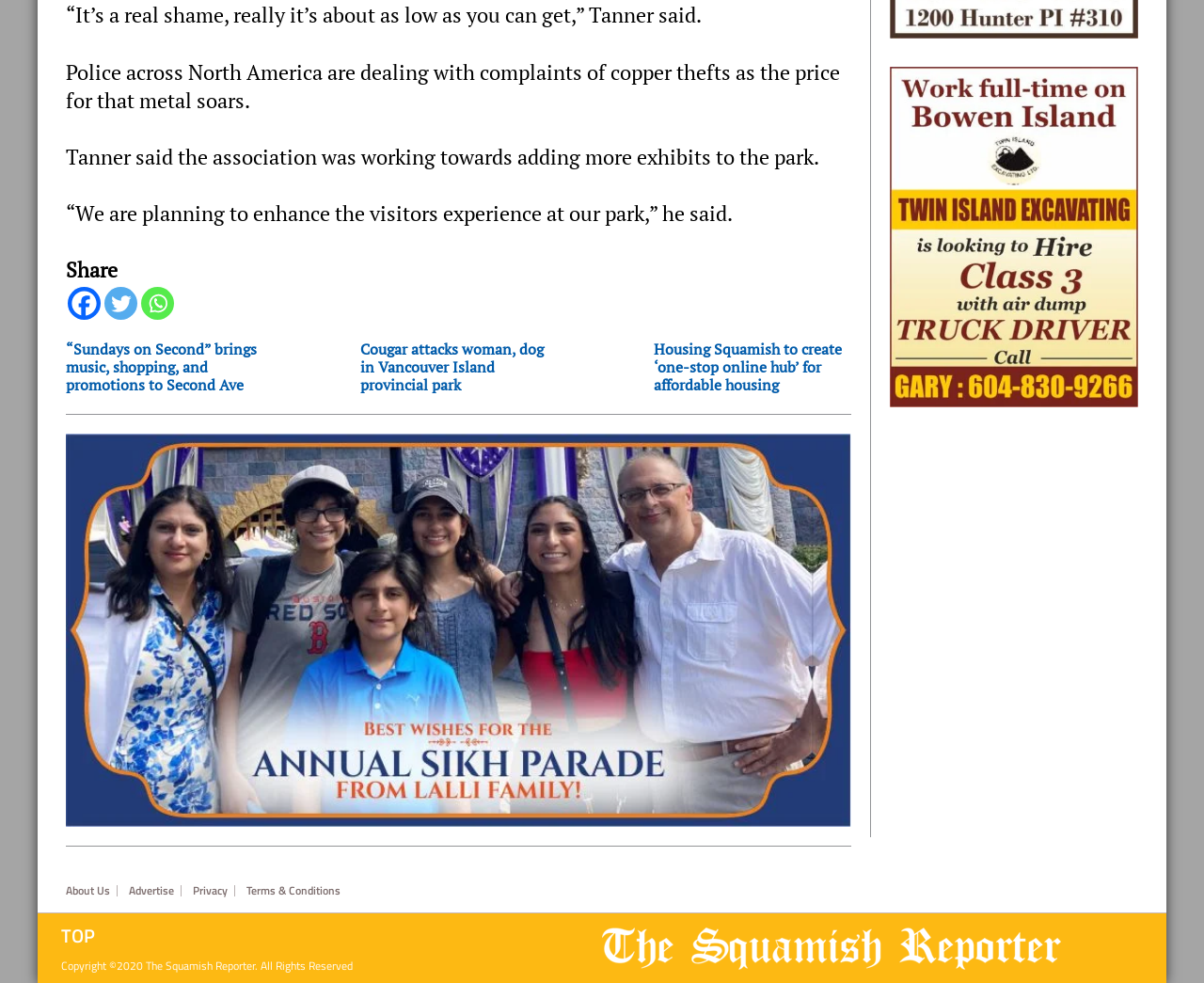Can you pinpoint the bounding box coordinates for the clickable element required for this instruction: "Share on Facebook"? The coordinates should be four float numbers between 0 and 1, i.e., [left, top, right, bottom].

[0.056, 0.292, 0.084, 0.325]